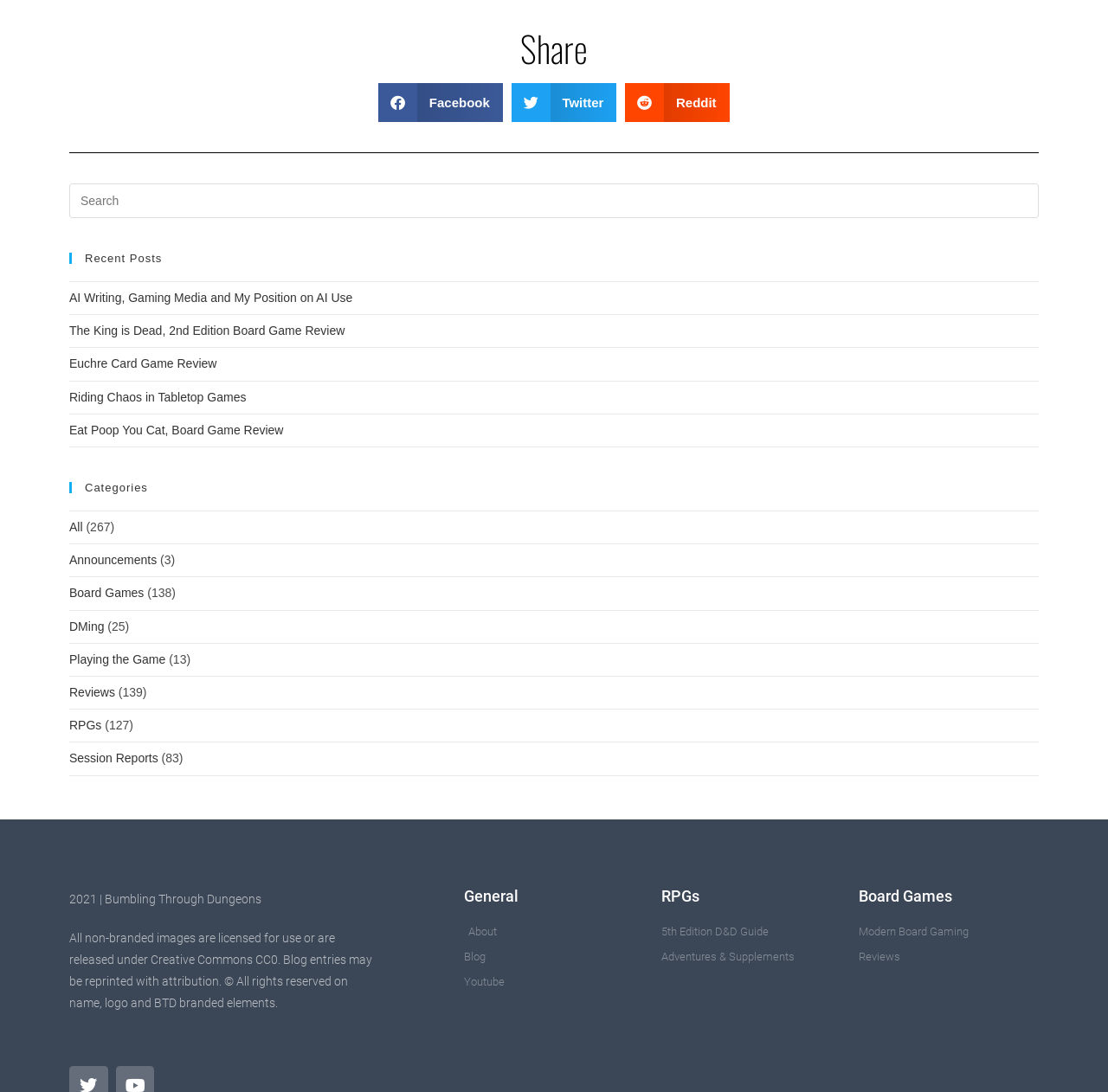Identify the bounding box coordinates for the element that needs to be clicked to fulfill this instruction: "Search this website". Provide the coordinates in the format of four float numbers between 0 and 1: [left, top, right, bottom].

[0.062, 0.168, 0.938, 0.2]